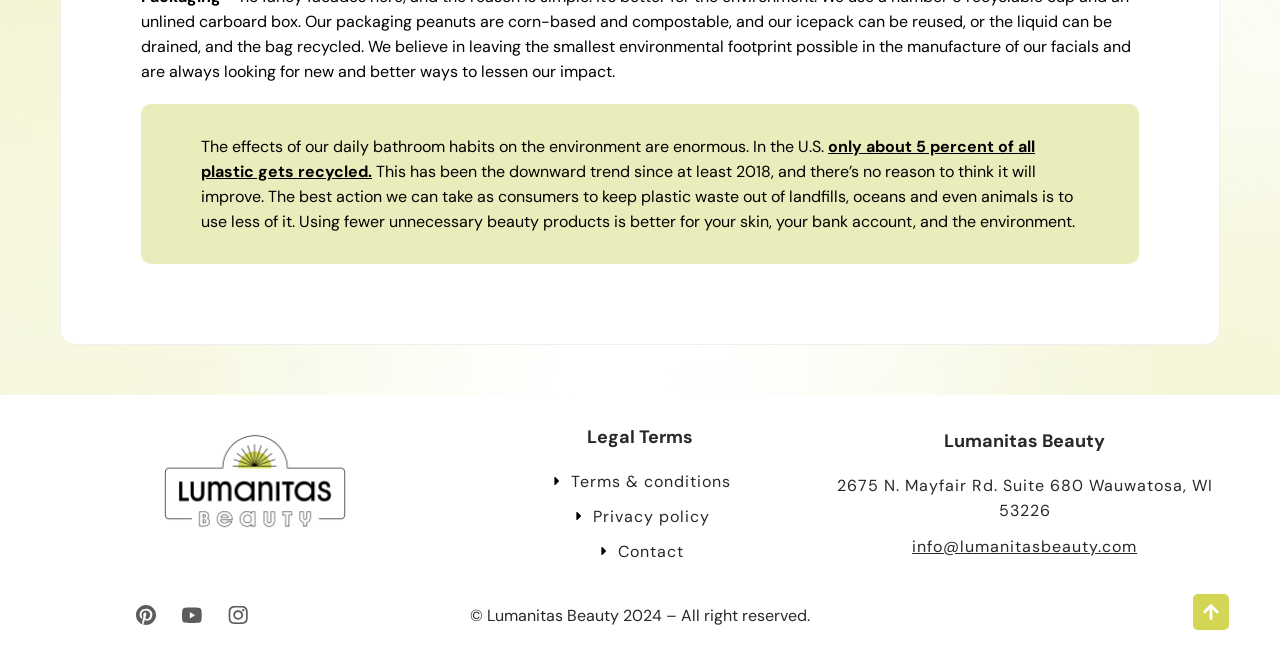What is the name of the company?
Look at the image and answer the question using a single word or phrase.

Lumanitas Beauty